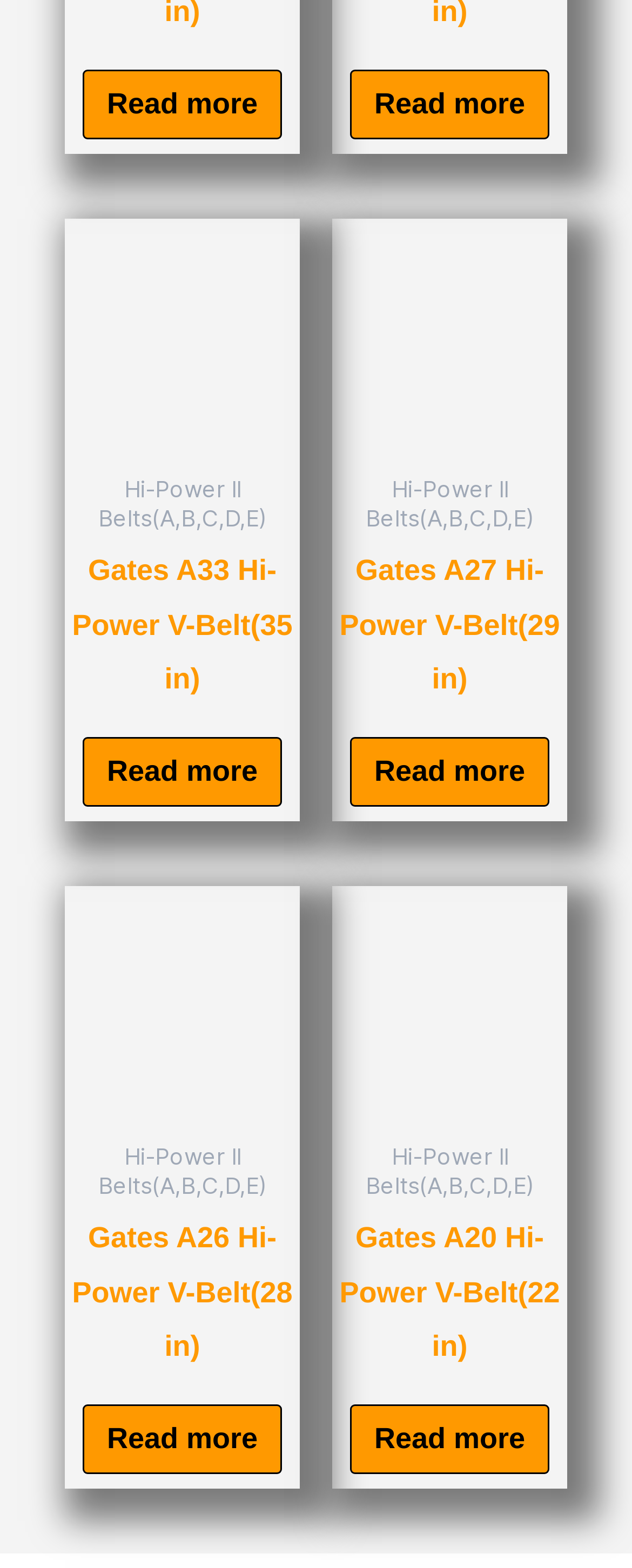Please pinpoint the bounding box coordinates for the region I should click to adhere to this instruction: "Read more about Gates A20 Hi-Power V-Belt".

[0.555, 0.895, 0.868, 0.94]